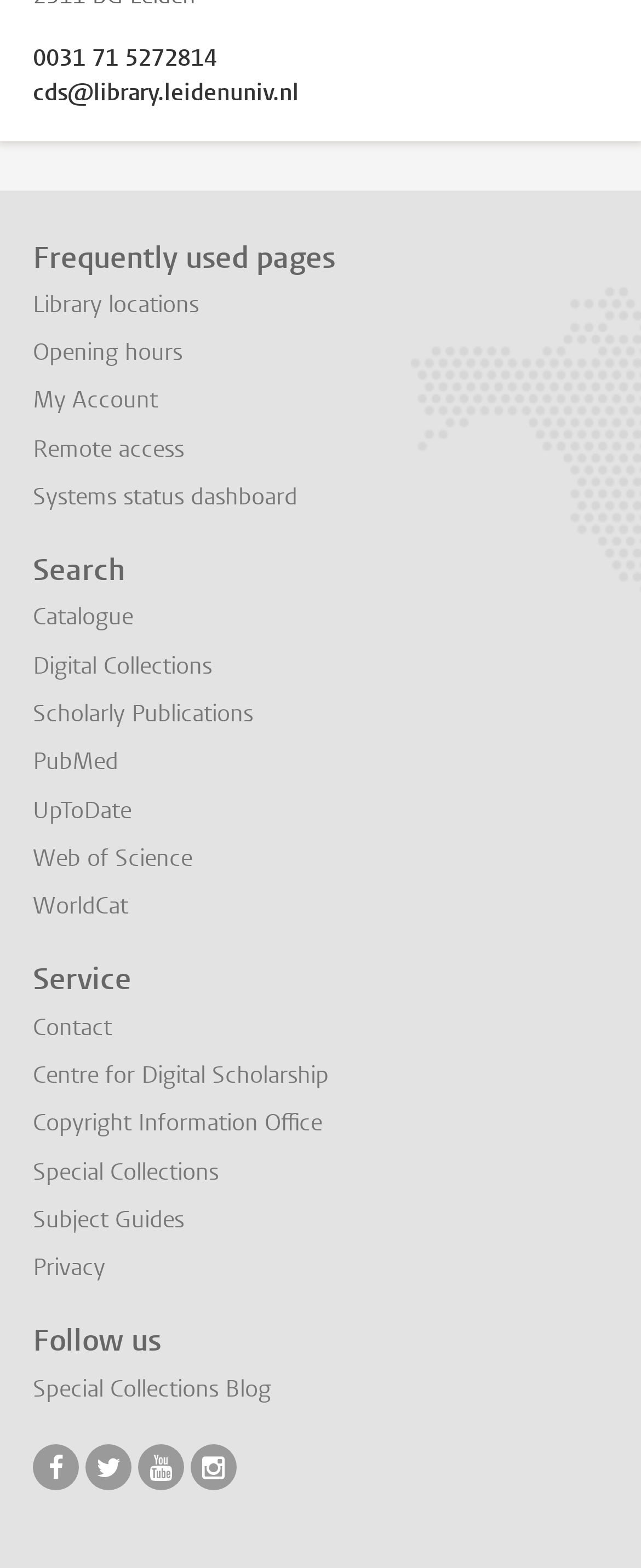Please determine the bounding box coordinates of the section I need to click to accomplish this instruction: "Check Systems status dashboard".

[0.051, 0.307, 0.464, 0.327]